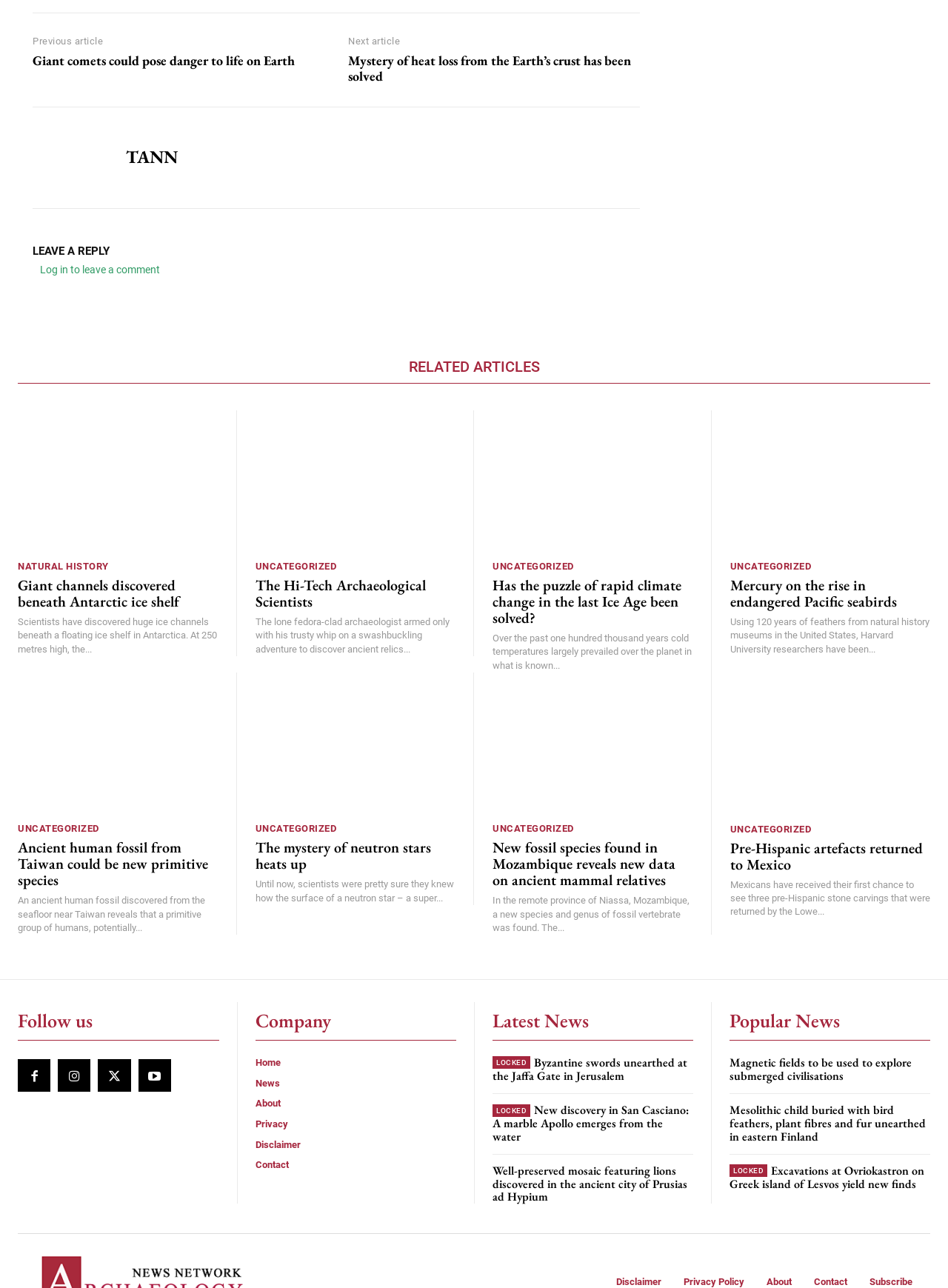Please locate the clickable area by providing the bounding box coordinates to follow this instruction: "Click on the 'Giant comets could pose danger to life on Earth' article".

[0.034, 0.041, 0.311, 0.053]